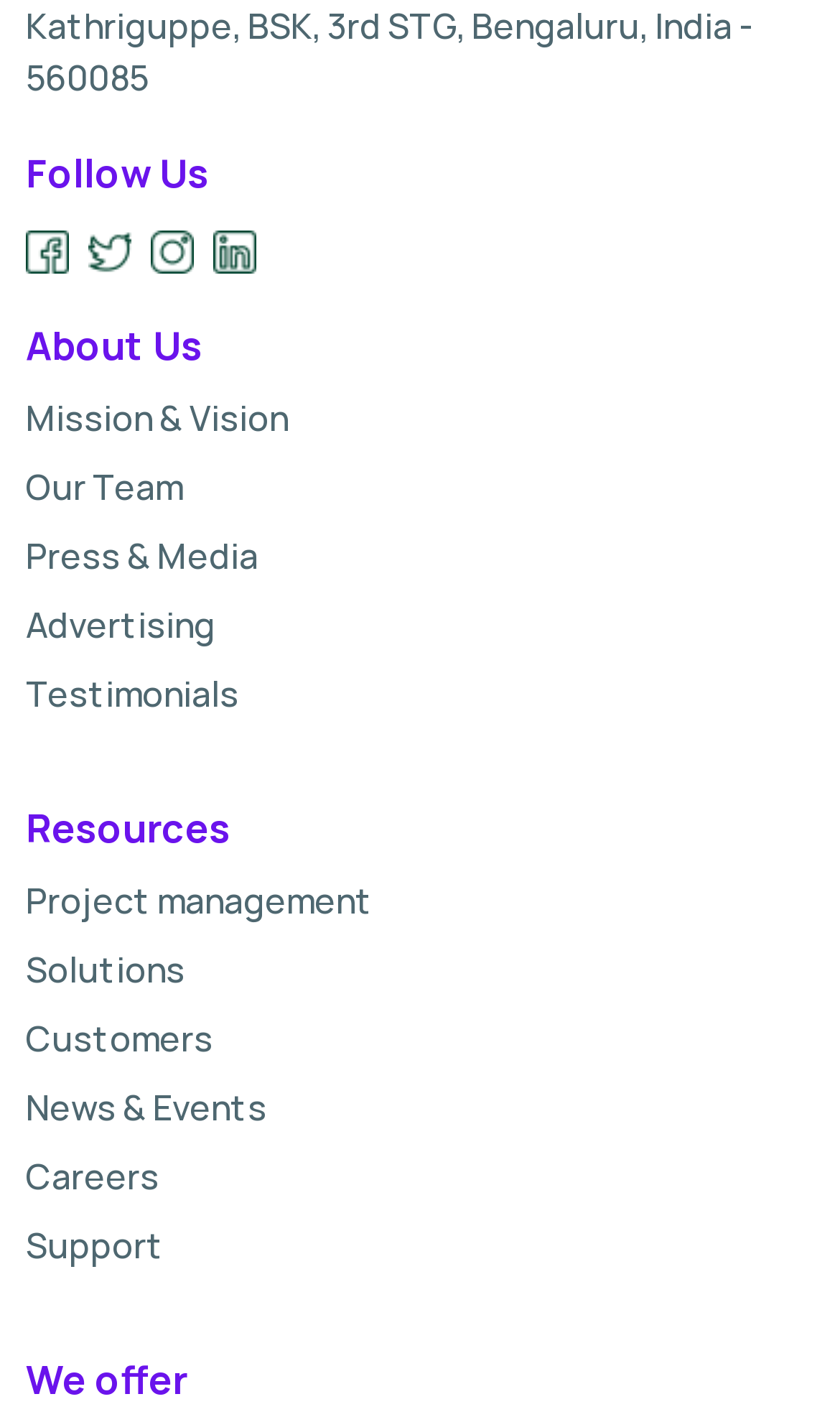Using the information in the image, could you please answer the following question in detail:
What is the last resource listed on the webpage?

The last resource listed on the webpage is 'Support', which is one of the links under the 'Resources' heading.